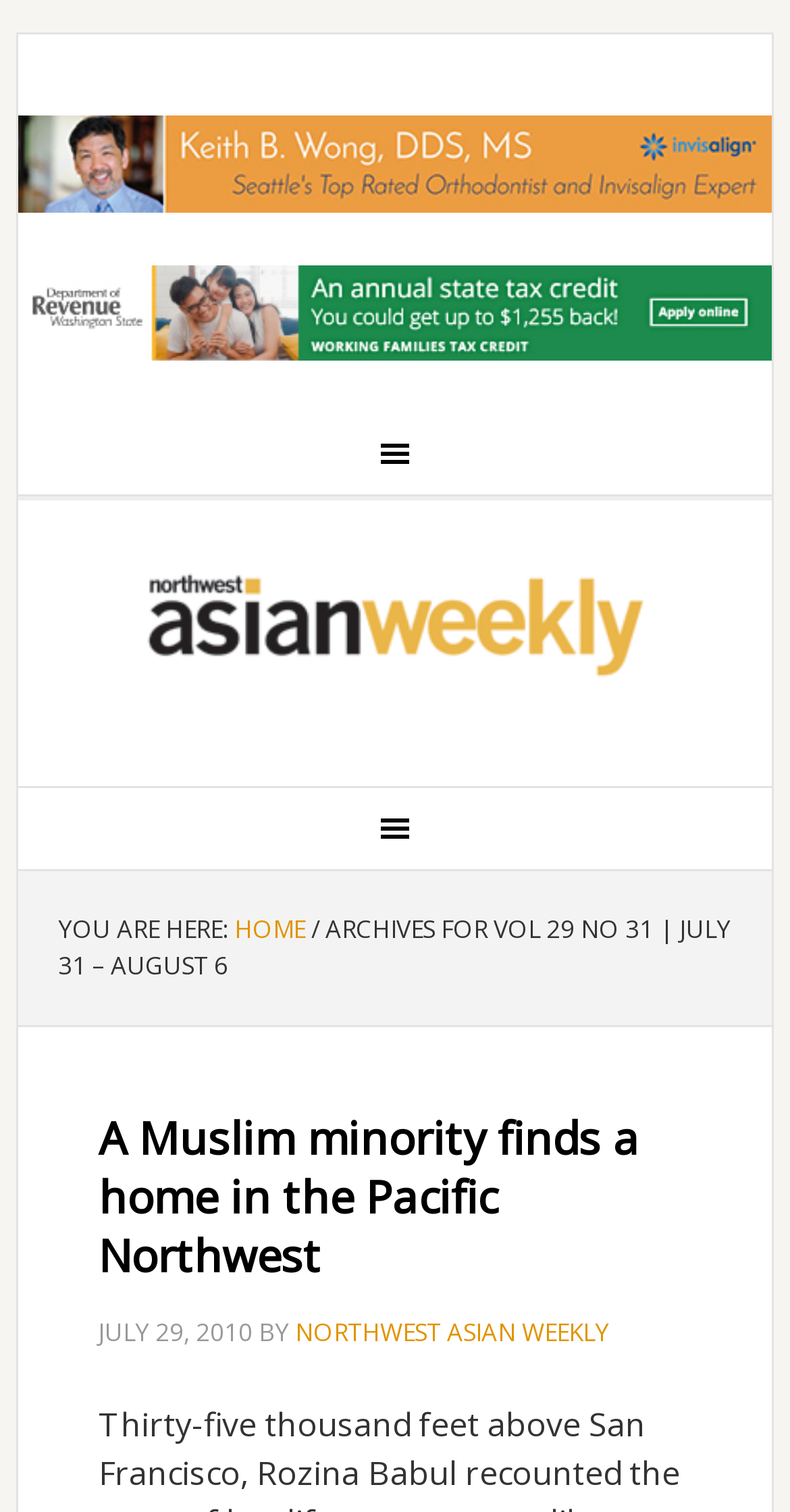Provide your answer to the question using just one word or phrase: Who is the author of the article?

NORTHWEST ASIAN WEEKLY